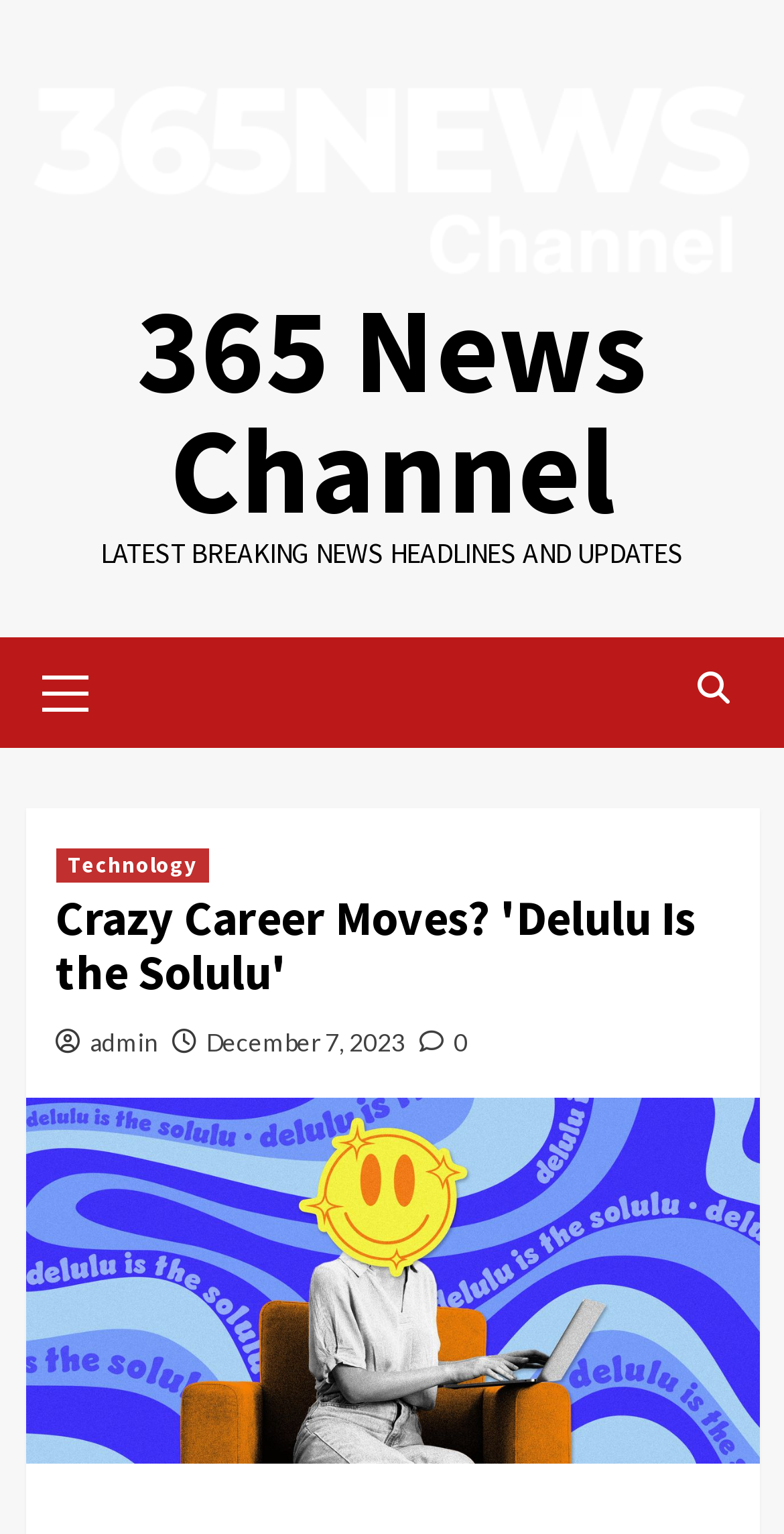Determine the bounding box coordinates for the clickable element required to fulfill the instruction: "open primary menu". Provide the coordinates as four float numbers between 0 and 1, i.e., [left, top, right, bottom].

[0.032, 0.416, 0.25, 0.488]